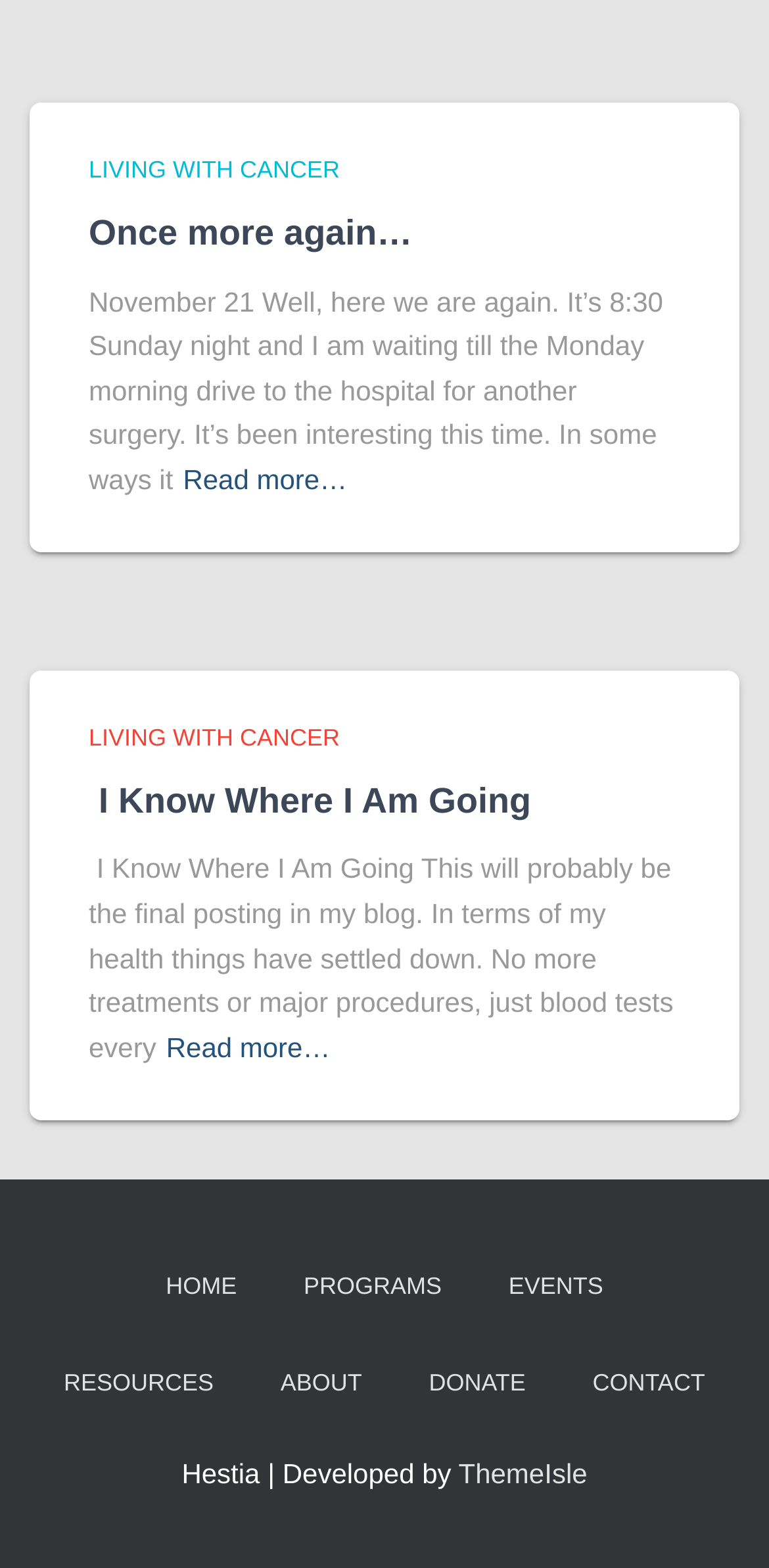Answer succinctly with a single word or phrase:
How many 'Read more…' links are there on the page?

2